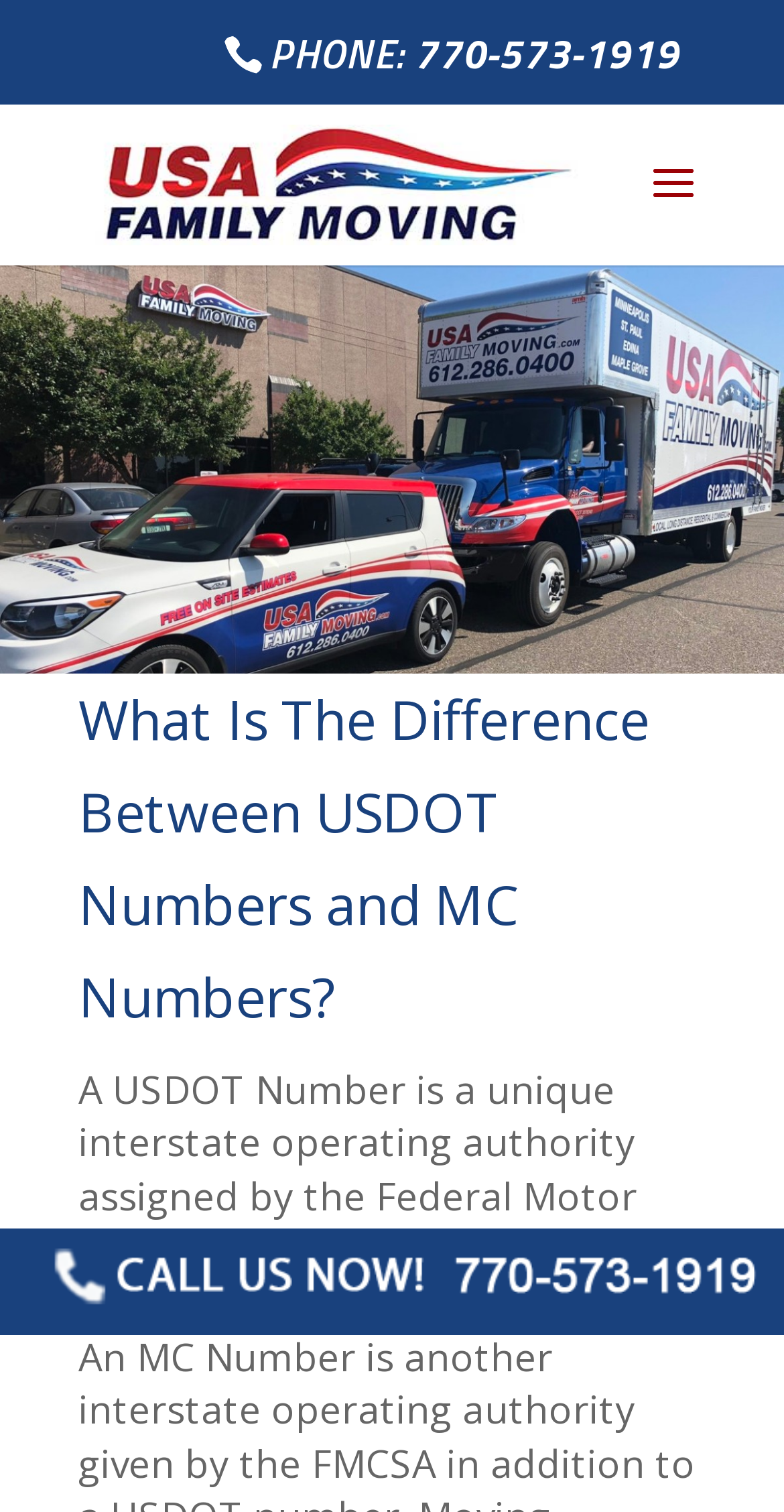Extract the bounding box coordinates for the described element: "alt="USA Family Moving Main Phone"". The coordinates should be represented as four float numbers between 0 and 1: [left, top, right, bottom].

[0.0, 0.849, 1.0, 0.881]